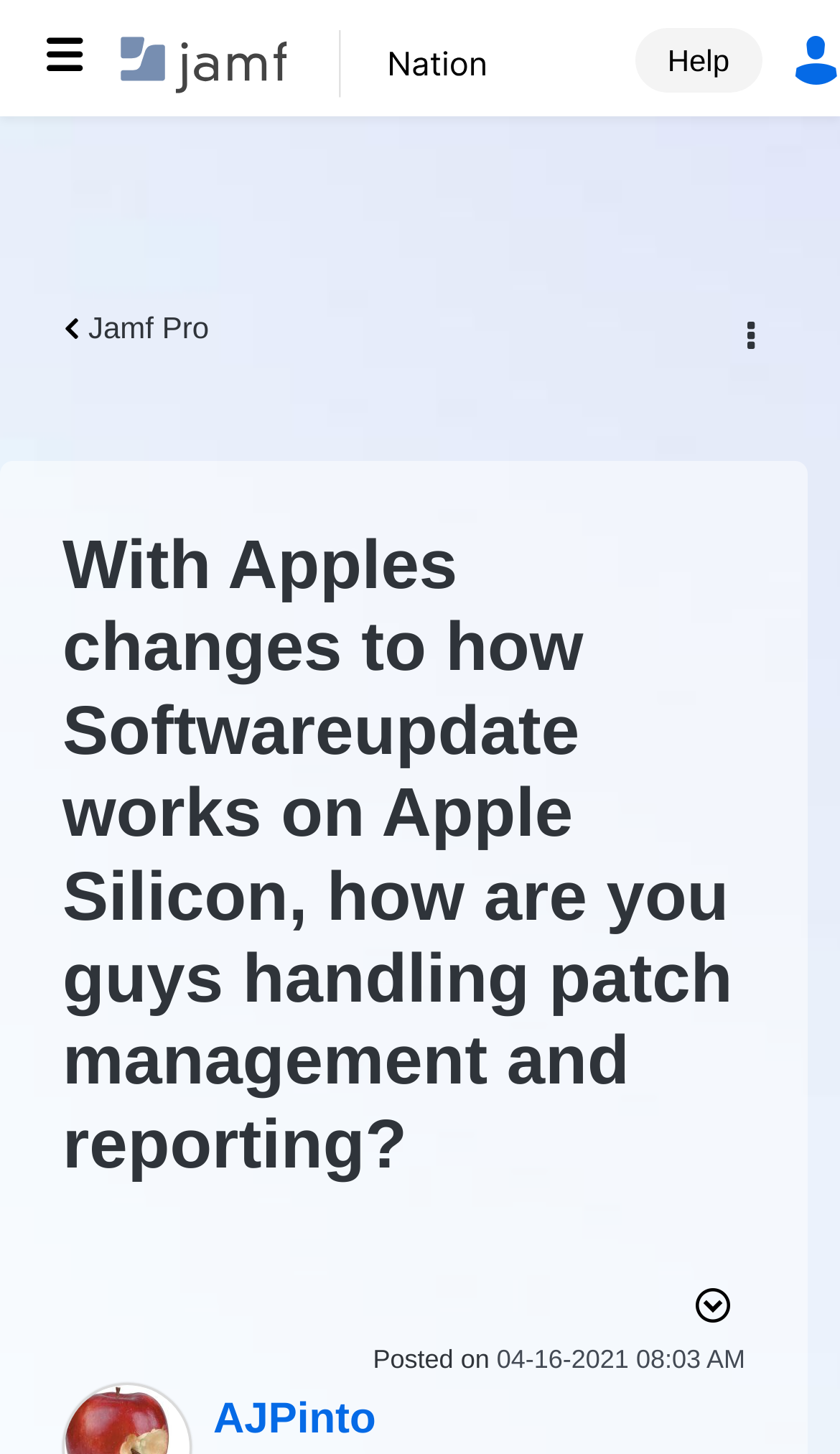Given the following UI element description: "Browse", find the bounding box coordinates in the webpage screenshot.

[0.051, 0.0, 0.144, 0.074]